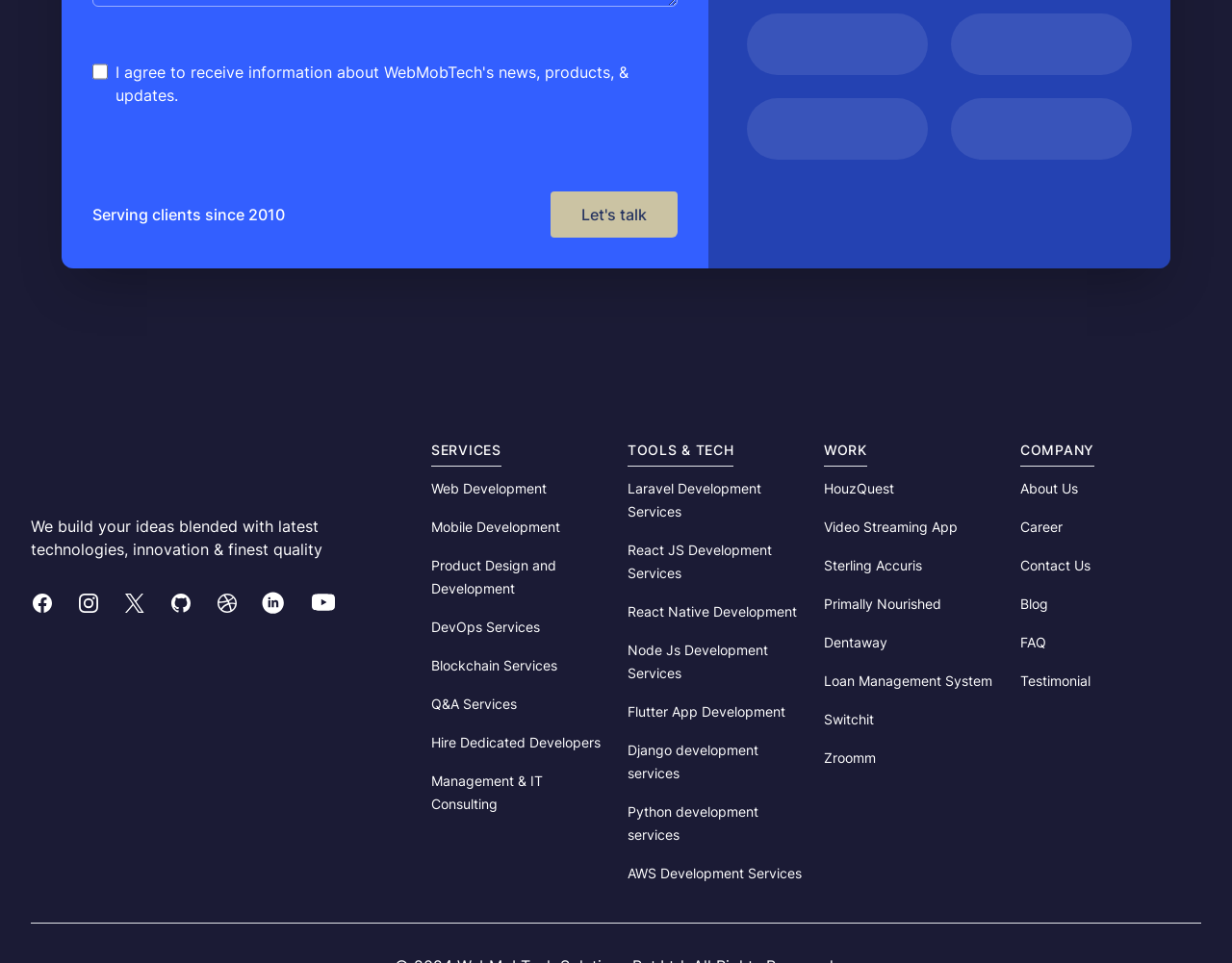Using the details from the image, please elaborate on the following question: What is the company's slogan?

The company's slogan is 'We build your ideas blended with latest technologies, innovation & finest quality' which is mentioned in the StaticText element with ID 141.